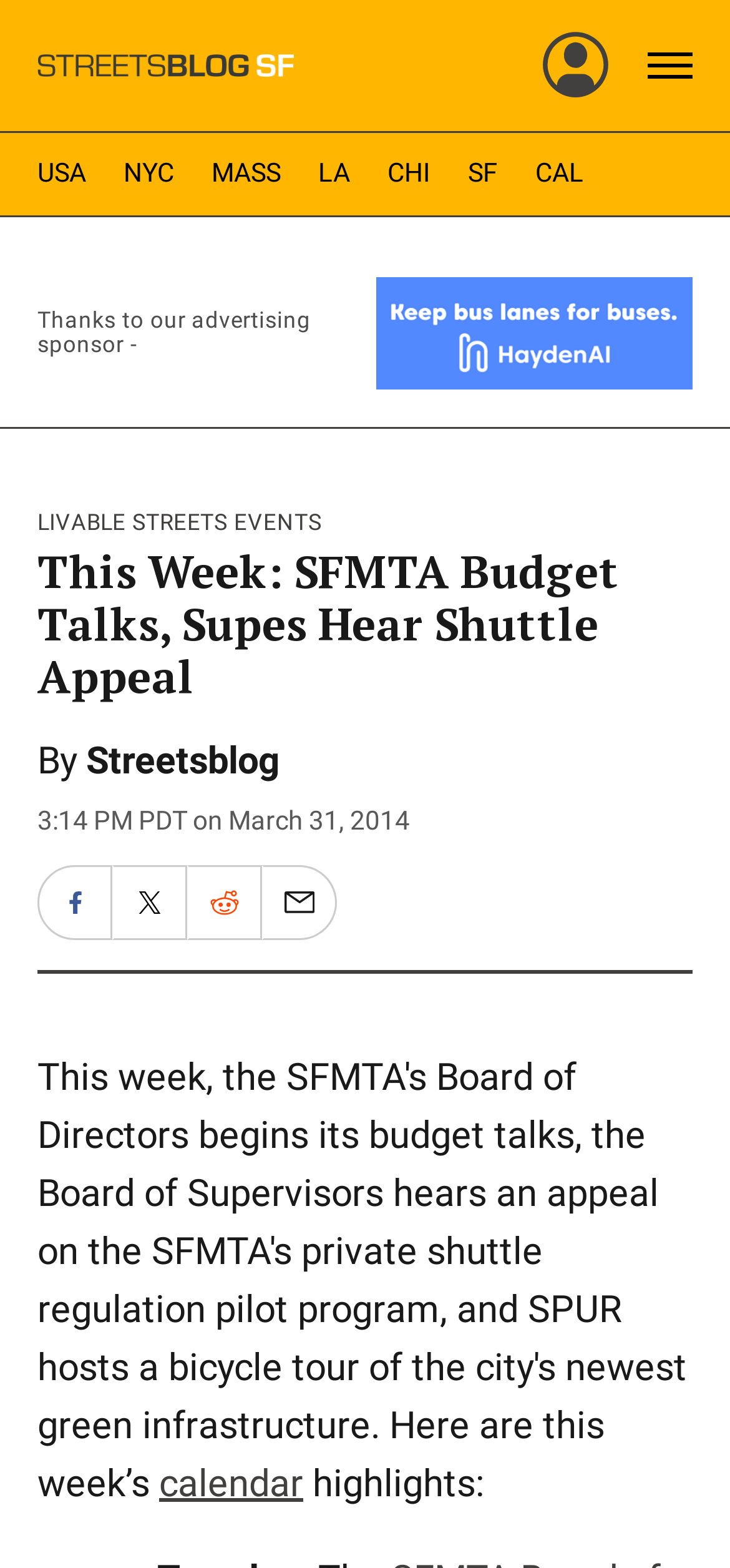Identify the bounding box coordinates necessary to click and complete the given instruction: "Share on Facebook".

[0.054, 0.553, 0.151, 0.599]